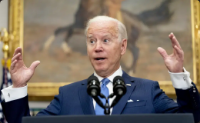What is President Joe Biden discussing?
Based on the screenshot, respond with a single word or phrase.

Economic policies